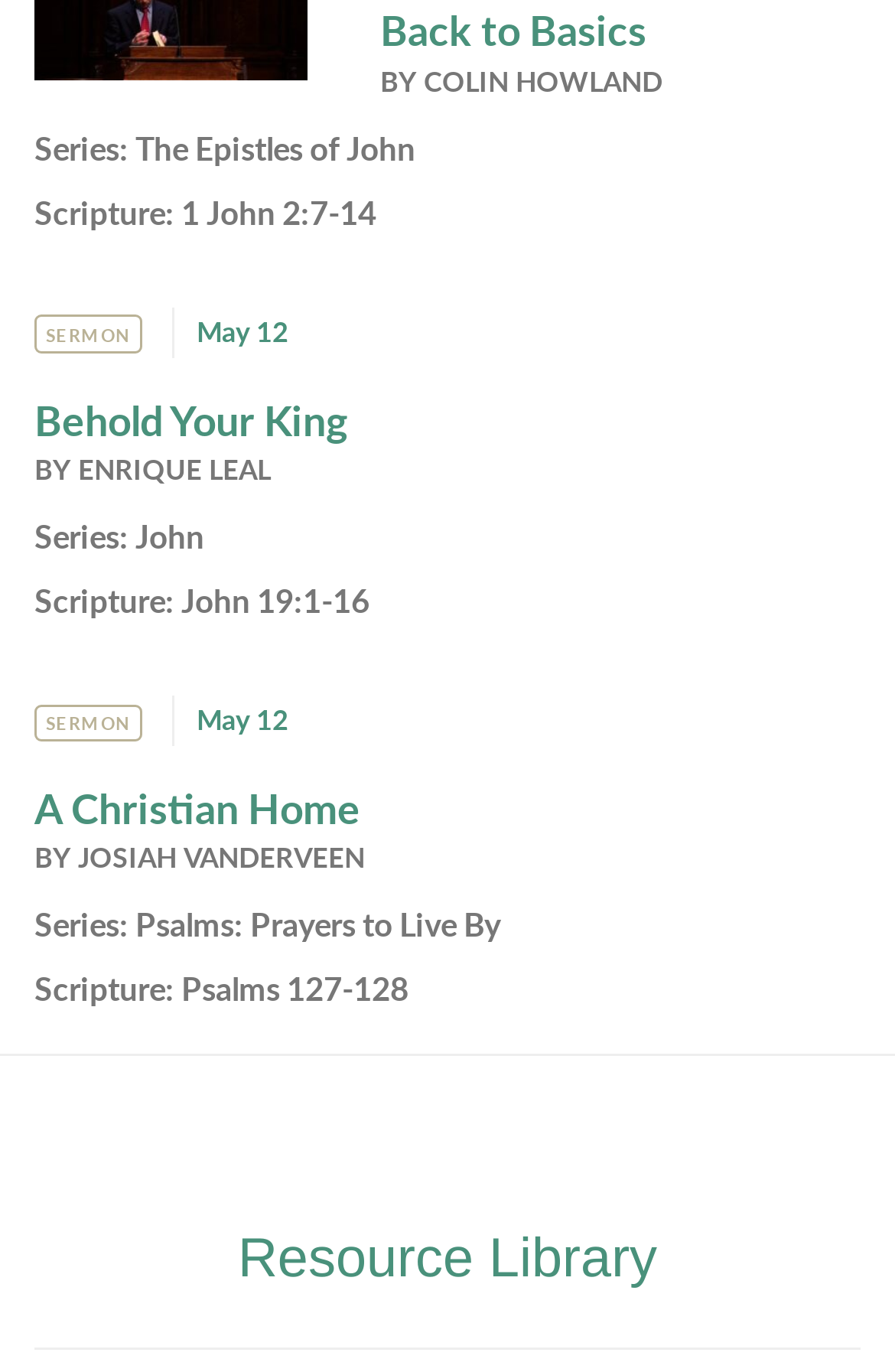Give a succinct answer to this question in a single word or phrase: 
What is the series of the sermon 'The Epistles of John'?

The Epistles of John